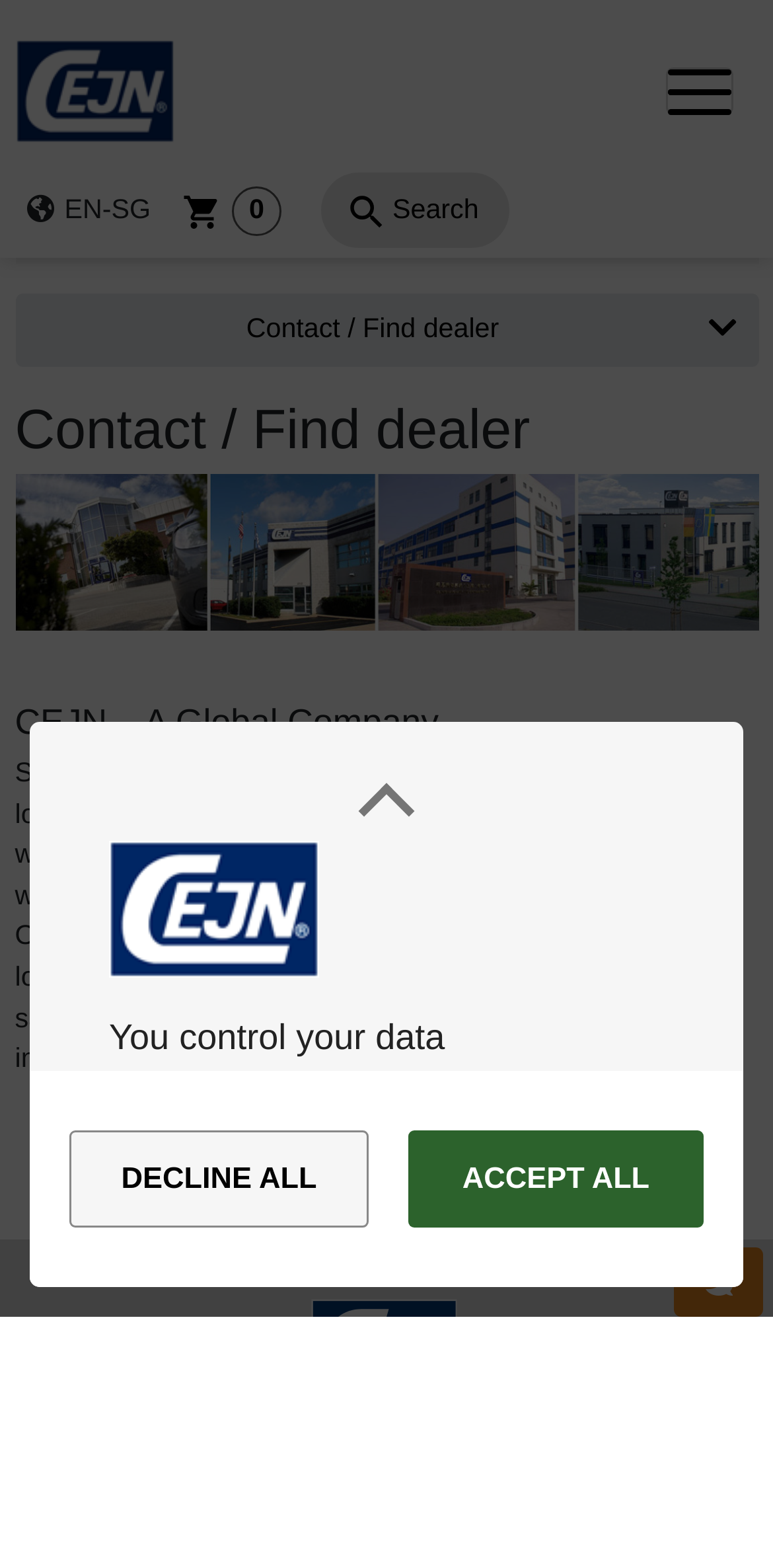Locate the bounding box coordinates of the area where you should click to accomplish the instruction: "Toggle navigation".

[0.862, 0.043, 0.949, 0.073]